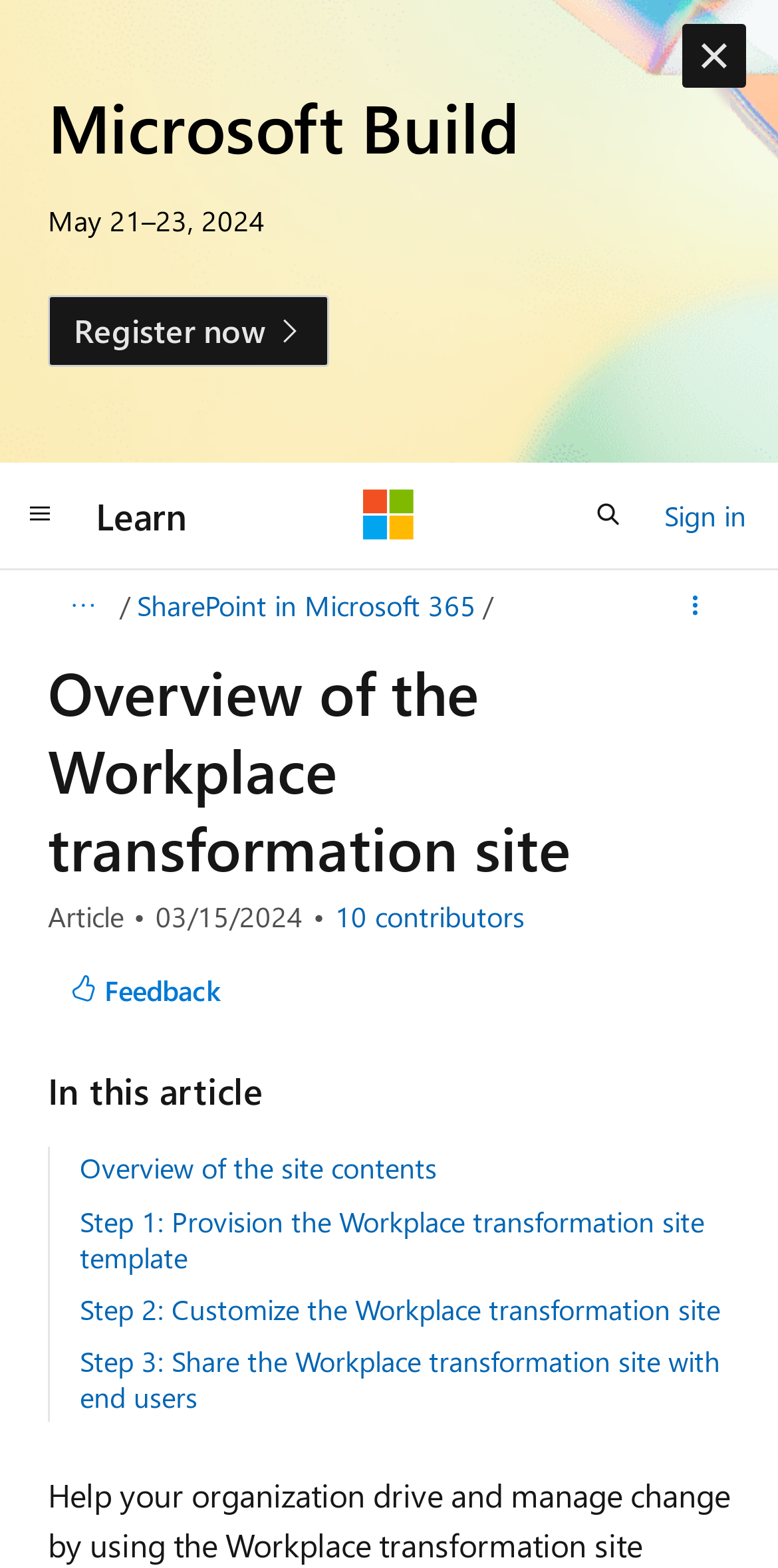Locate the bounding box of the UI element described in the following text: "Learn".

[0.103, 0.305, 0.262, 0.352]